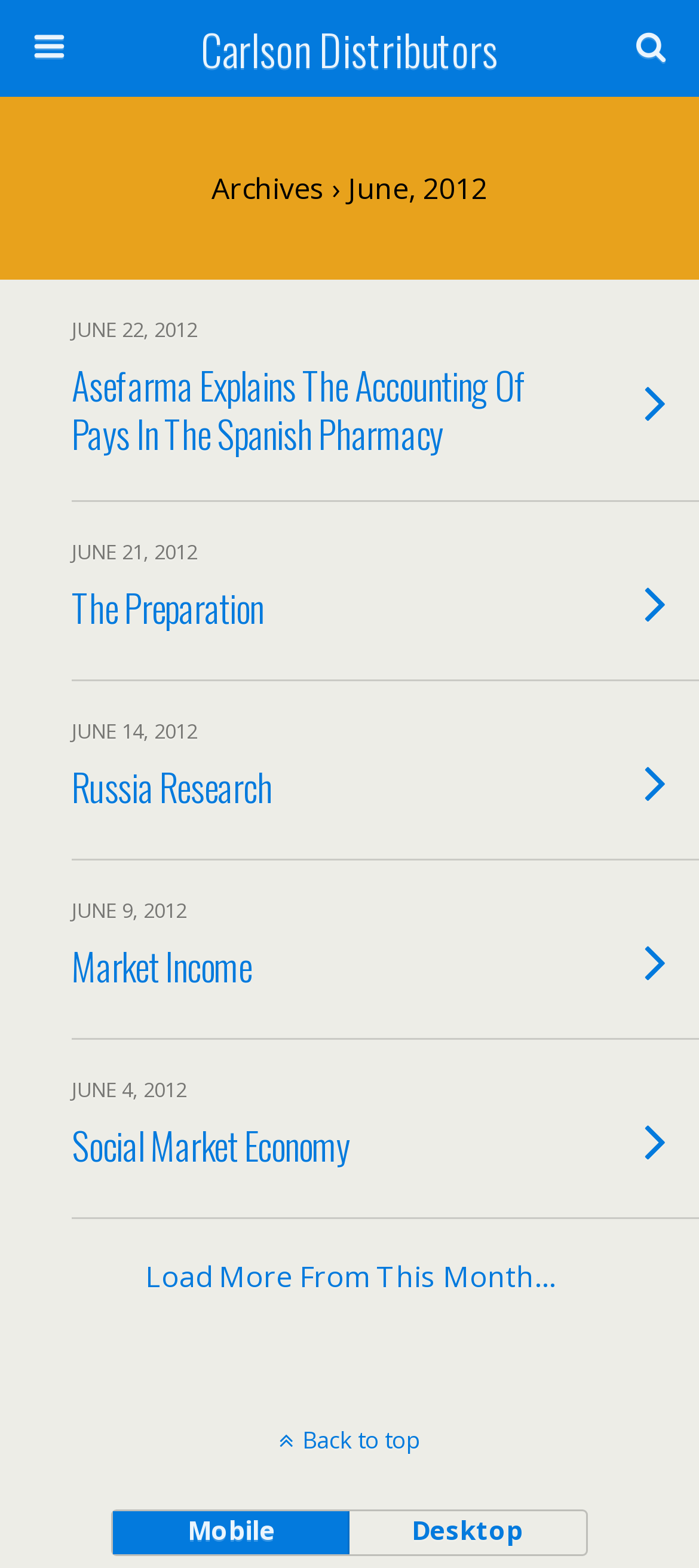Locate the bounding box coordinates of the area you need to click to fulfill this instruction: 'Load more articles from this month'. The coordinates must be in the form of four float numbers ranging from 0 to 1: [left, top, right, bottom].

[0.0, 0.778, 1.0, 0.851]